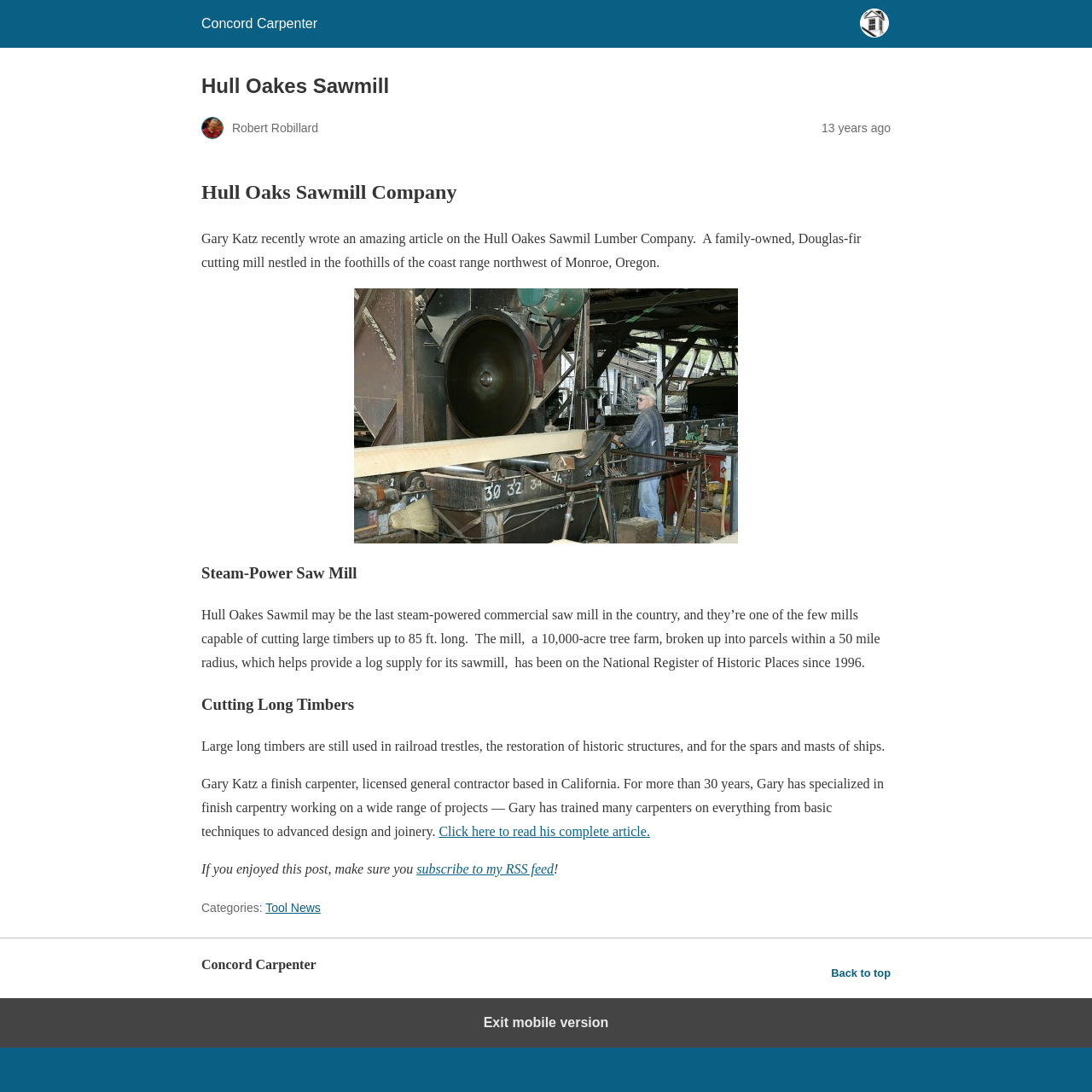Please determine the bounding box coordinates of the area that needs to be clicked to complete this task: 'Read the article about Hull Oakes Sawmill Company'. The coordinates must be four float numbers between 0 and 1, formatted as [left, top, right, bottom].

[0.184, 0.212, 0.789, 0.247]